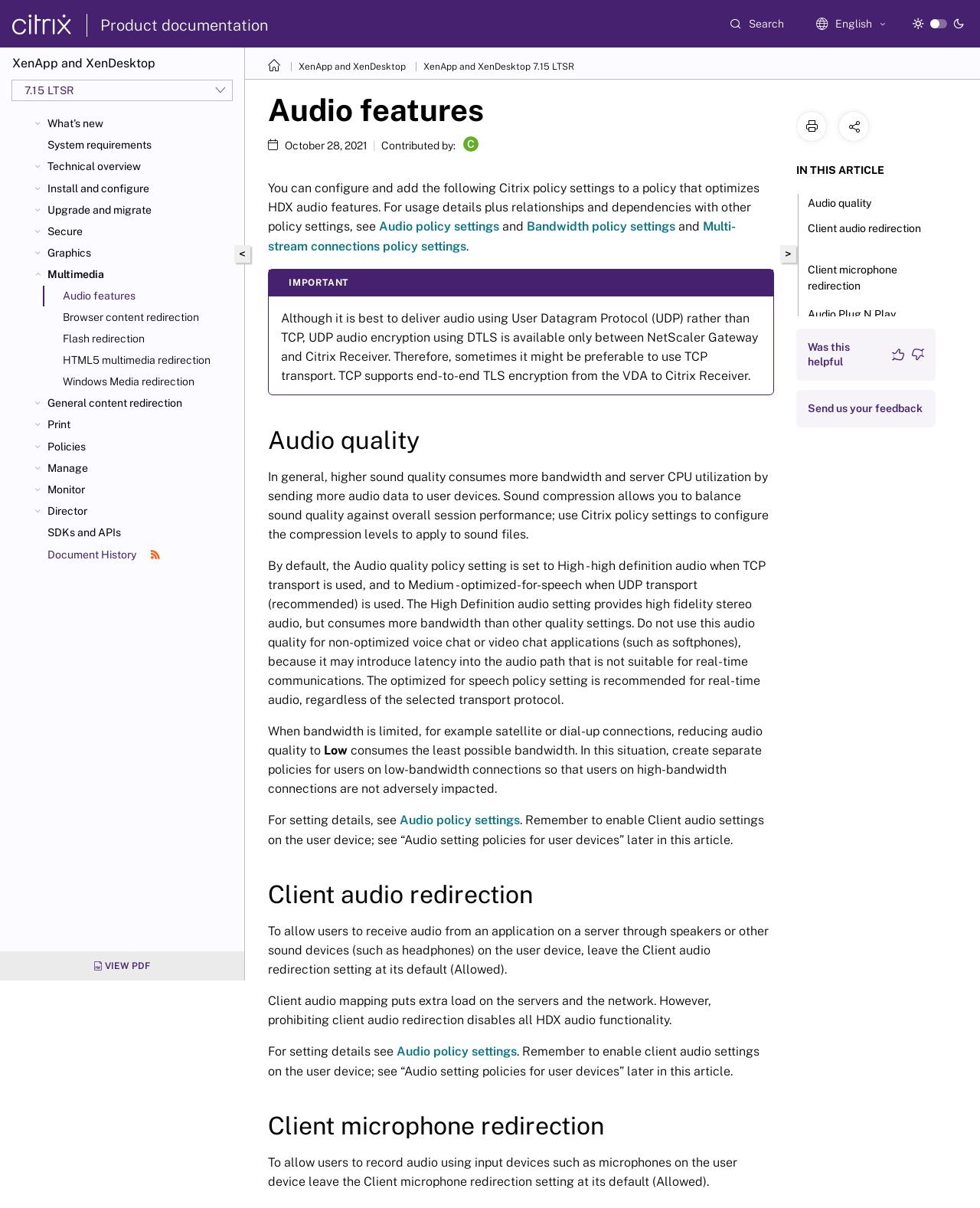Please locate the bounding box coordinates for the element that should be clicked to achieve the following instruction: "Change the language to English". Ensure the coordinates are given as four float numbers between 0 and 1, i.e., [left, top, right, bottom].

[0.833, 0.008, 0.912, 0.031]